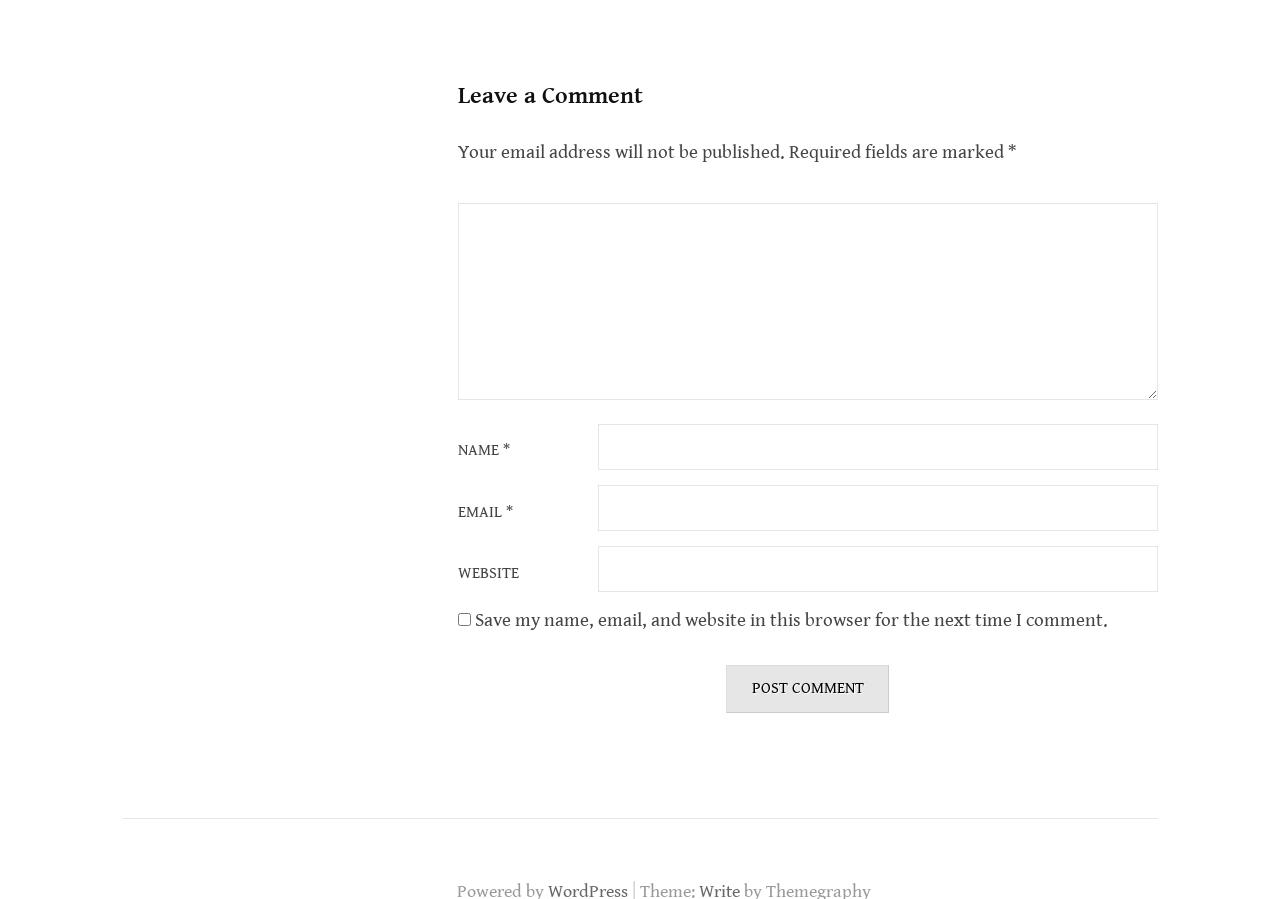Find the bounding box coordinates for the UI element whose description is: "name="submit" value="Post Comment"". The coordinates should be four float numbers between 0 and 1, in the format [left, top, right, bottom].

[0.567, 0.74, 0.695, 0.793]